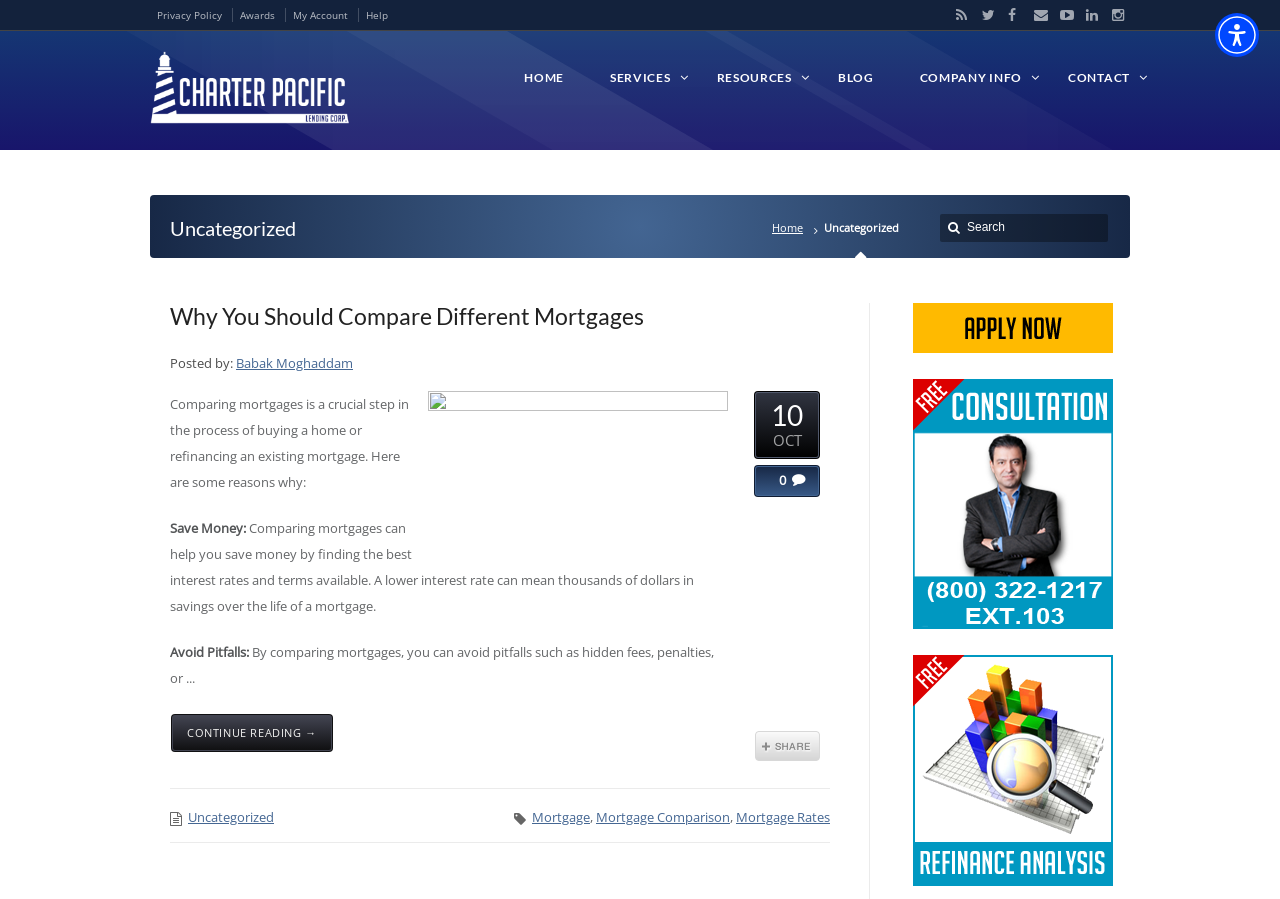Please identify the bounding box coordinates of the region to click in order to complete the given instruction: "Visit Charter Pacific Lending Corp.". The coordinates should be four float numbers between 0 and 1, i.e., [left, top, right, bottom].

[0.117, 0.057, 0.273, 0.145]